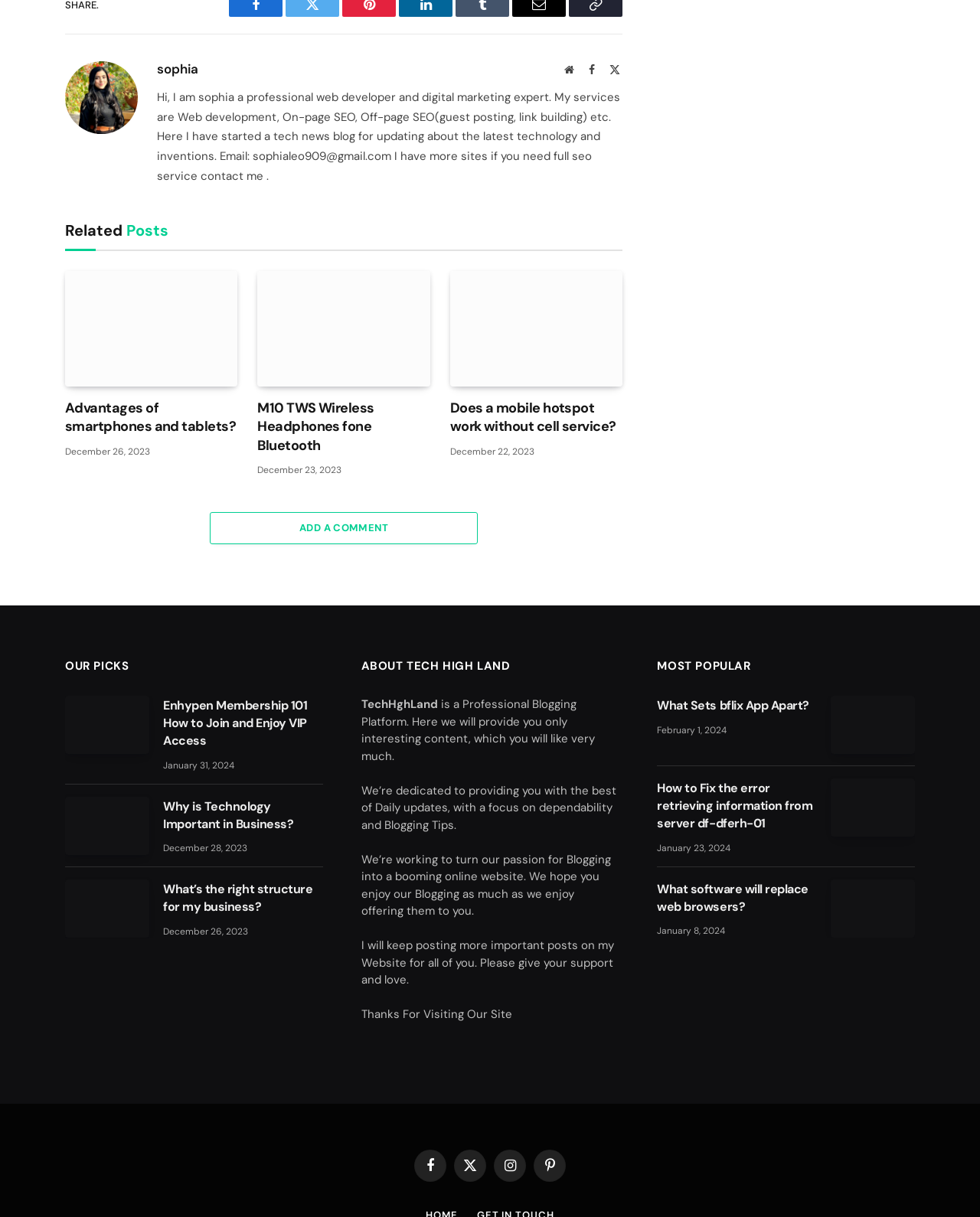What is the name of the website owner?
Please elaborate on the answer to the question with detailed information.

The answer can be found in the StaticText element with the text 'Hi, I am sophia a professional web developer and digital marketing expert.' which is located at the top of the webpage.